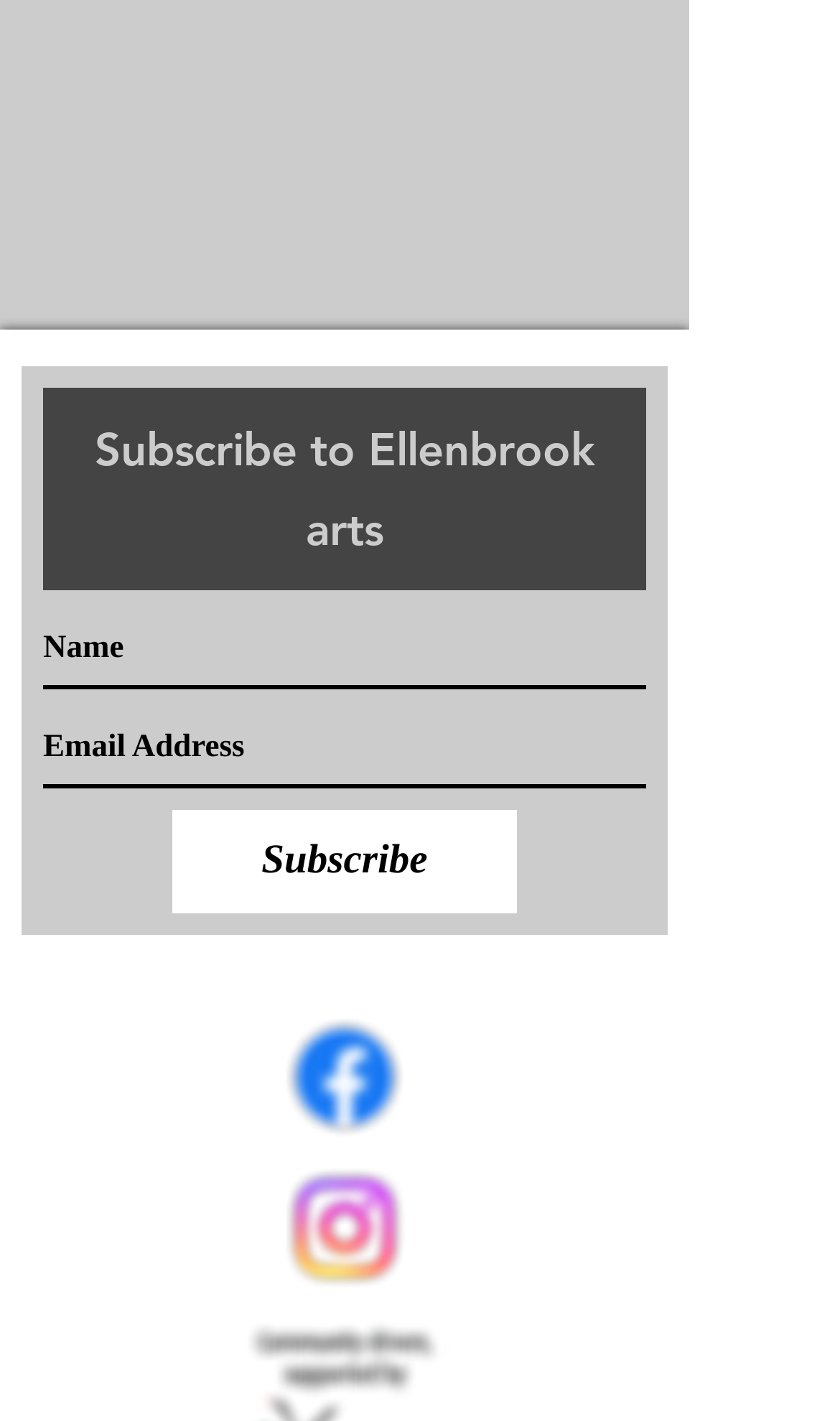How many text fields are in the subscription form?
Please use the visual content to give a single word or phrase answer.

2